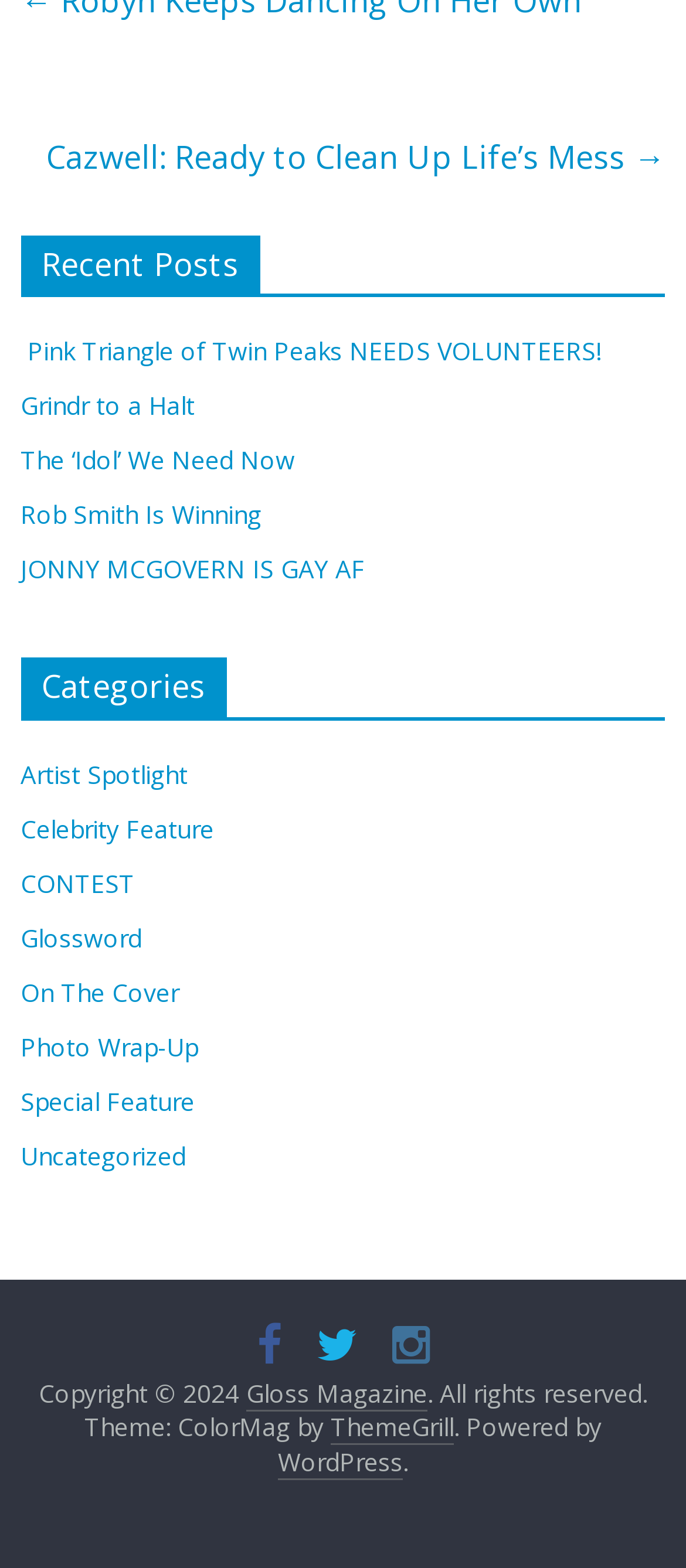Please provide a comprehensive answer to the question below using the information from the image: What is the name of the magazine?

The name of the magazine can be found at the bottom of the webpage, where it says 'Copyright © 2024 Gloss Magazine. All rights reserved.'